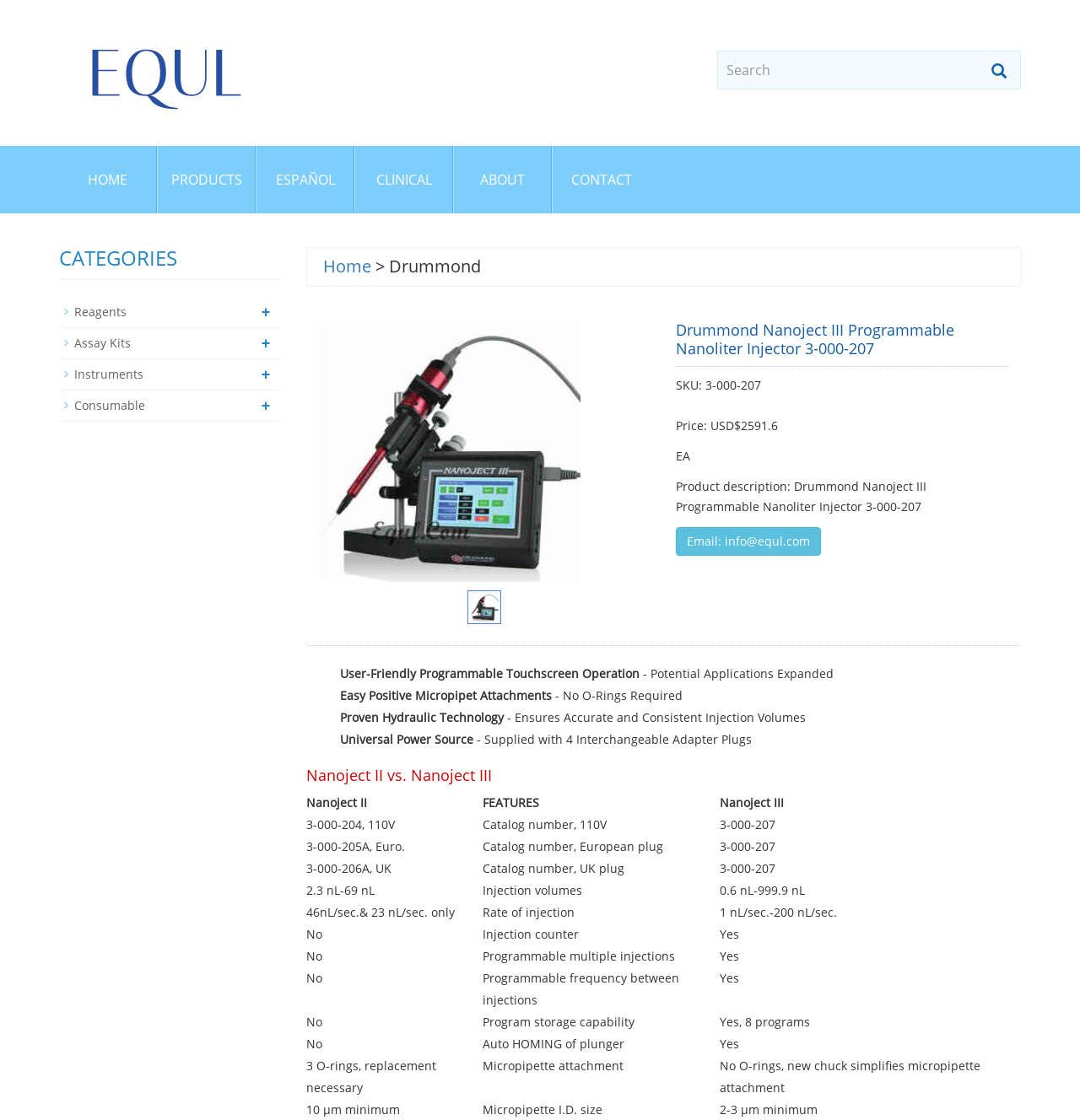Specify the bounding box coordinates of the area to click in order to execute this command: 'Search for products'. The coordinates should consist of four float numbers ranging from 0 to 1, and should be formatted as [left, top, right, bottom].

[0.665, 0.046, 0.905, 0.079]